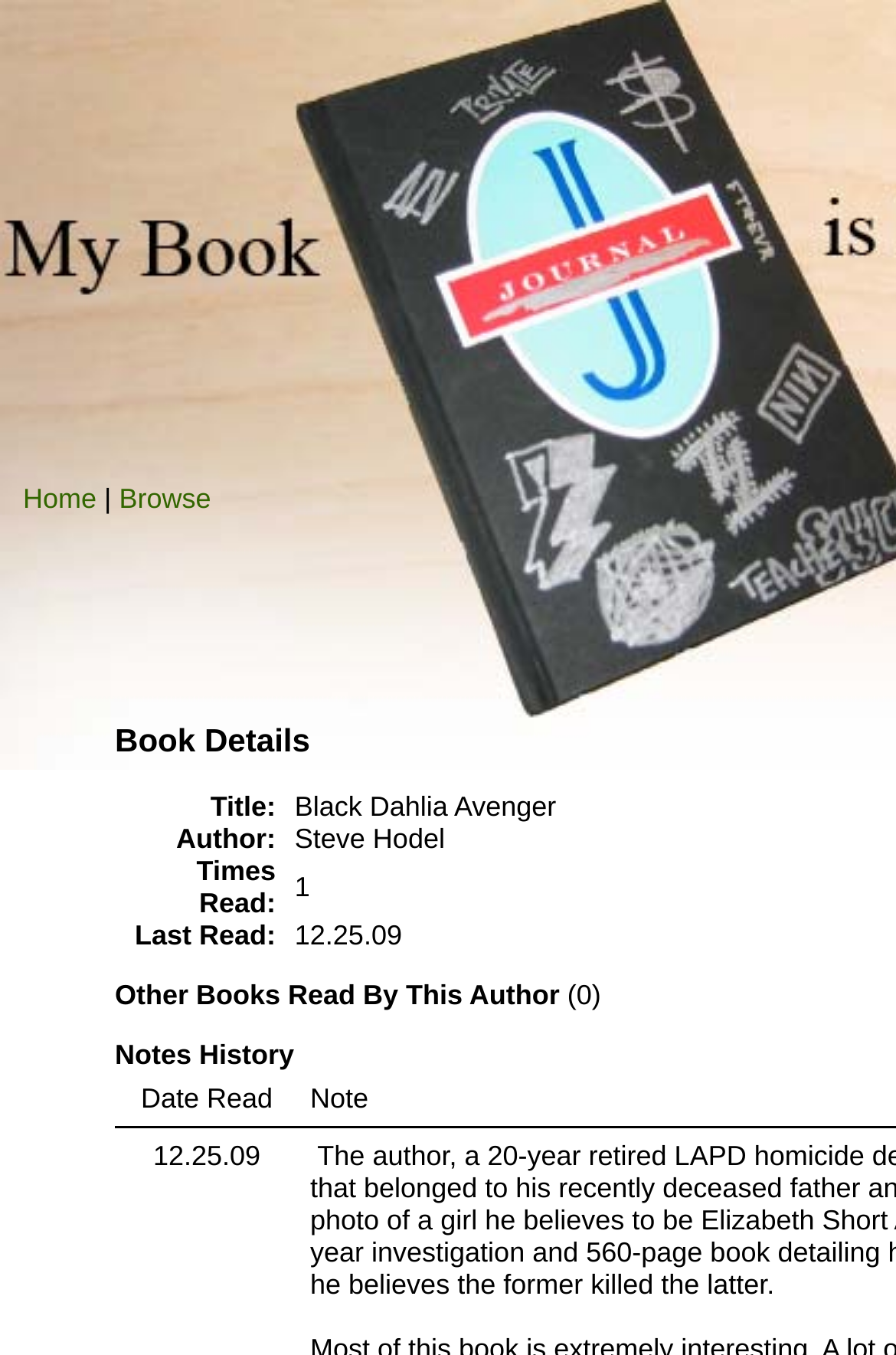What is the section below the book information?
Answer the question with a detailed and thorough explanation.

After the book information section, there is a static text element that reads 'Other Books Read By This Author', indicating a section that lists other books written by the same author.